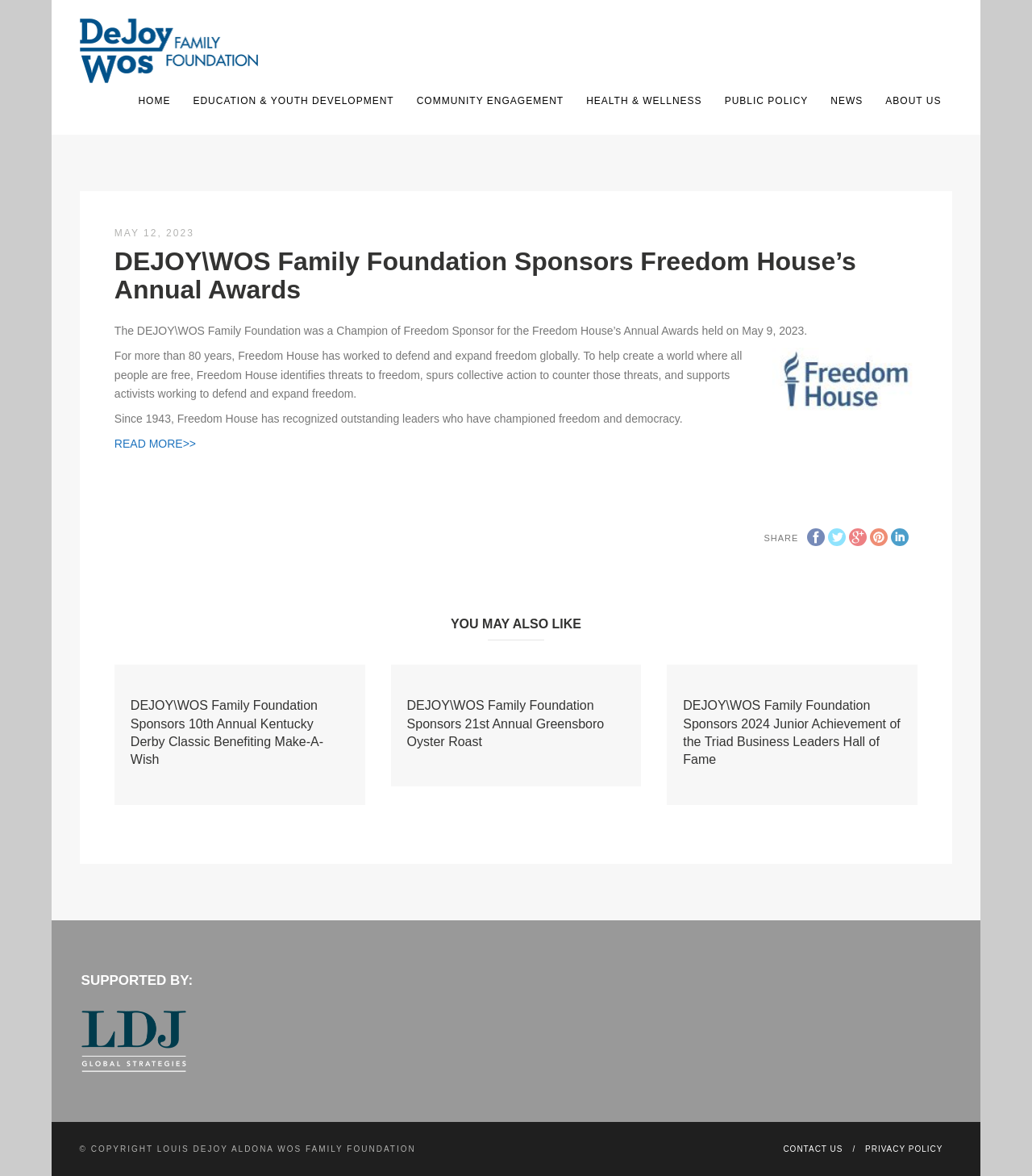Please respond to the question with a concise word or phrase:
What is the name of the foundation?

DEJOY WOS Family Foundation